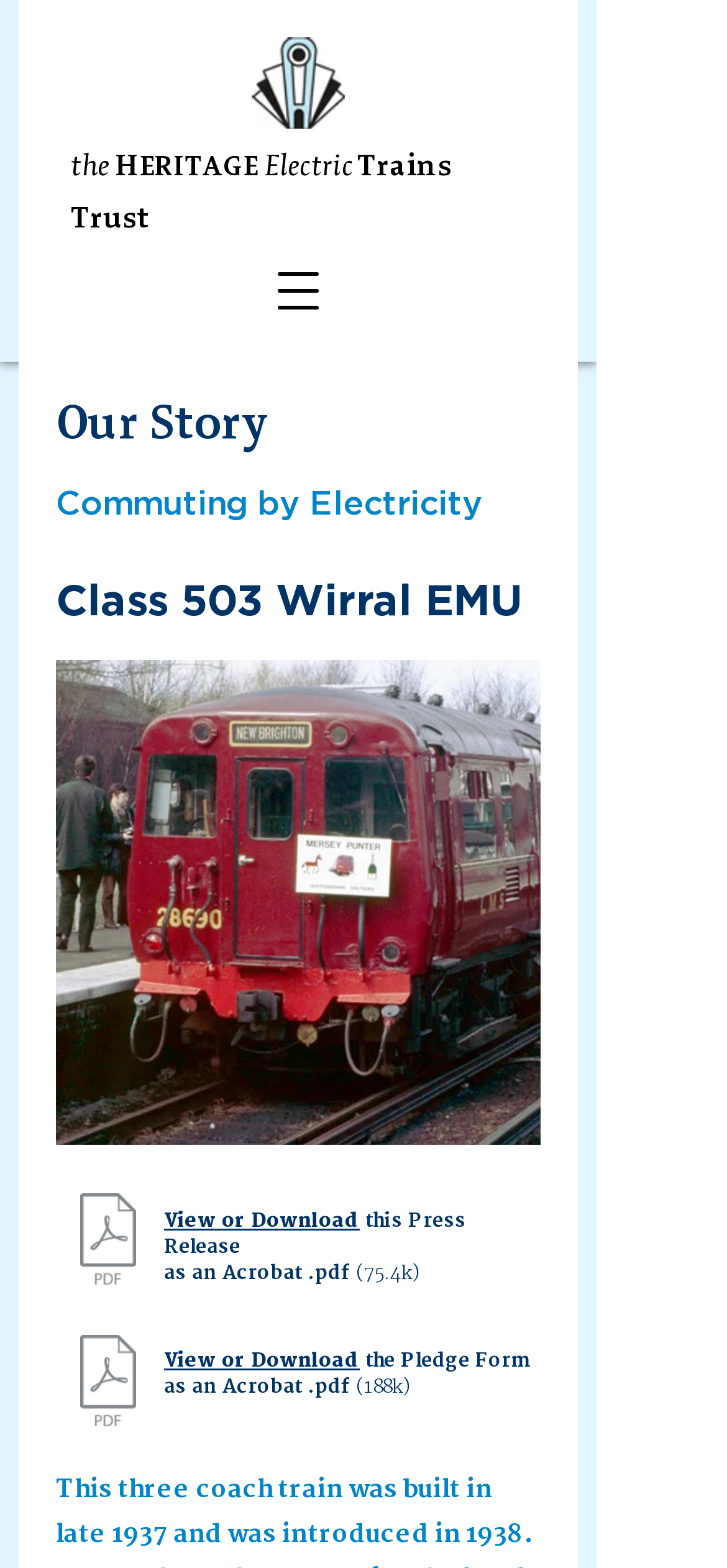What is the file size of the Pledge Form pdf?
Using the image as a reference, give an elaborate response to the question.

I found the StaticText element '(188k)' at coordinates [0.49, 0.878, 0.564, 0.892] which is a sibling element of the link 'the Pledge Form'.